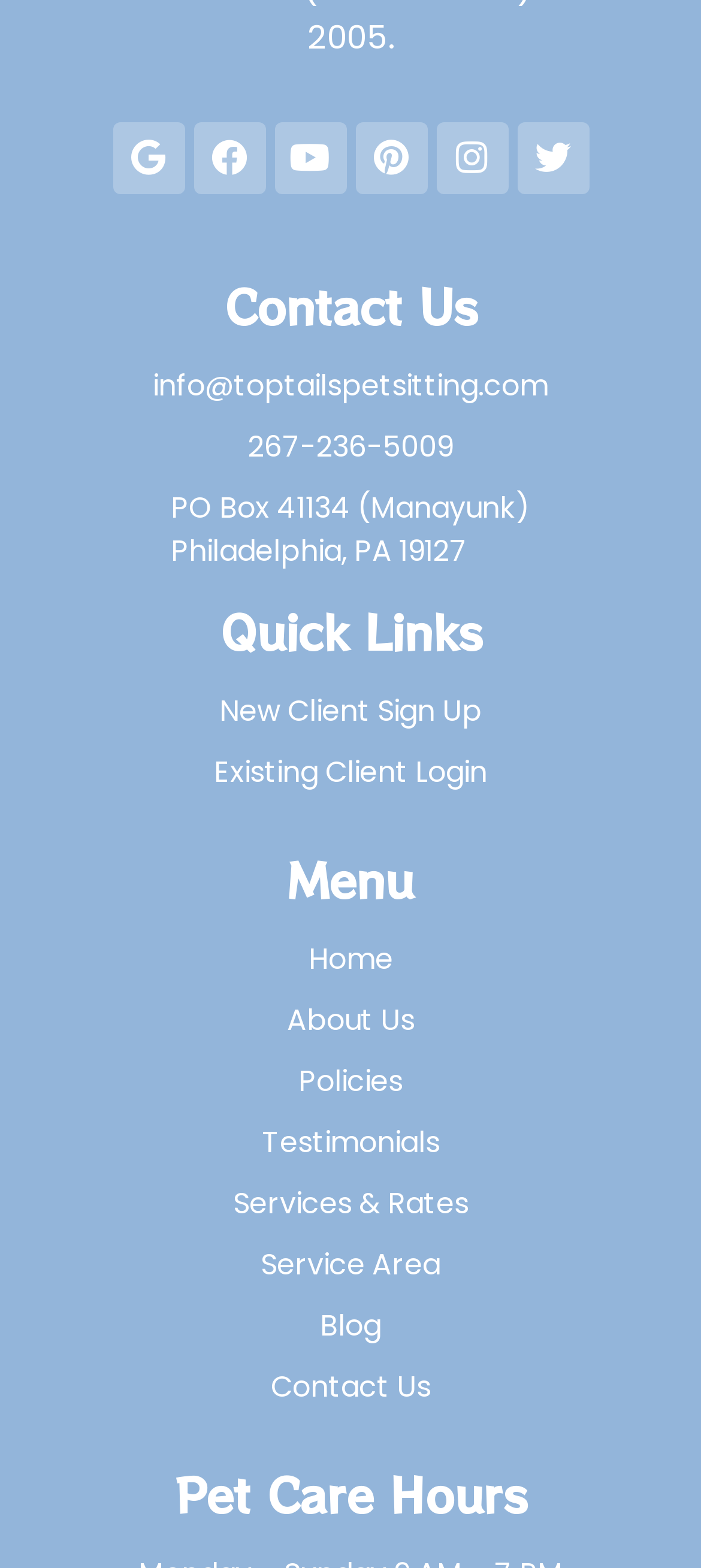Please identify the bounding box coordinates of the region to click in order to complete the given instruction: "Contact via email". The coordinates should be four float numbers between 0 and 1, i.e., [left, top, right, bottom].

[0.051, 0.233, 0.949, 0.26]